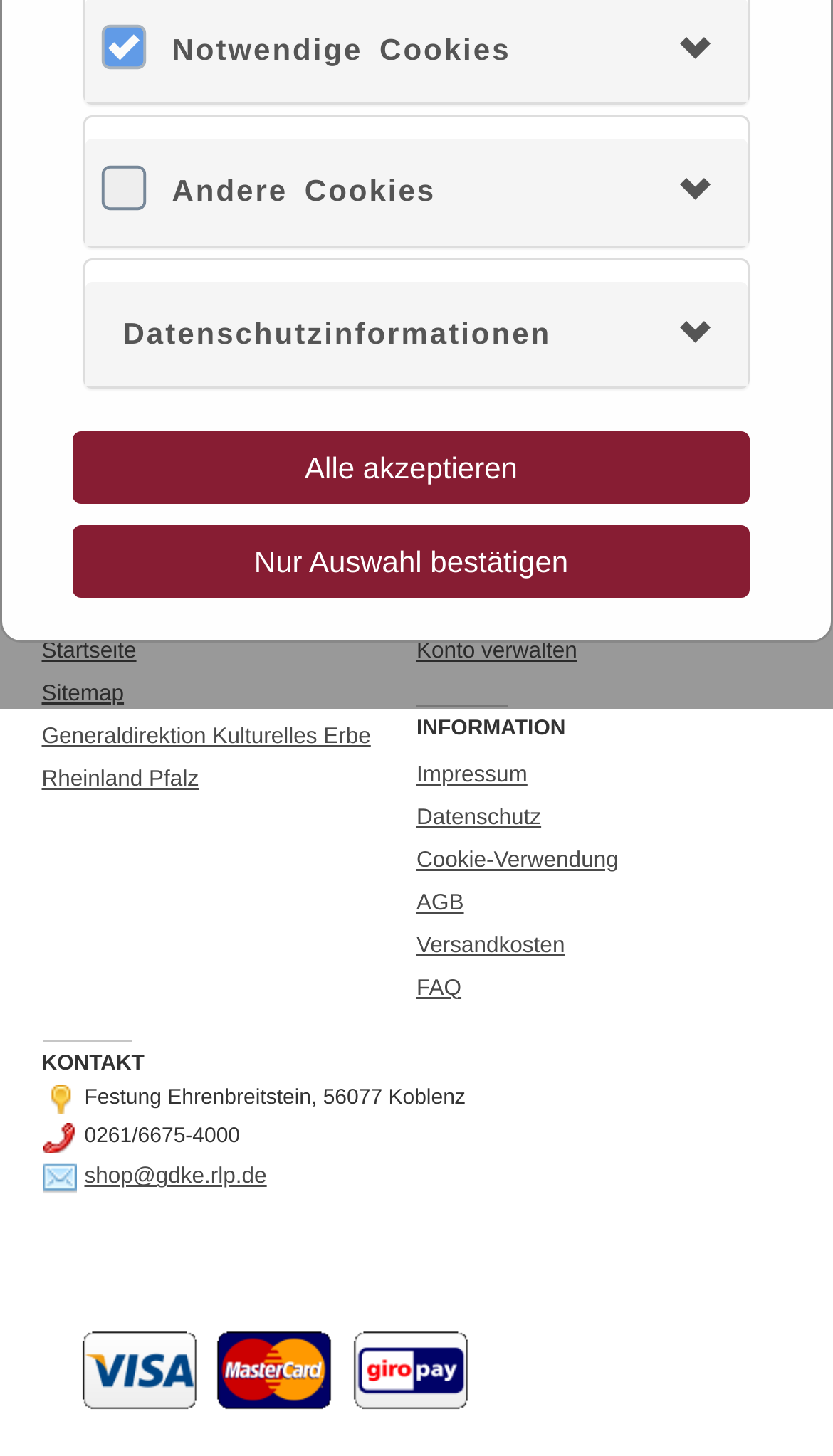Identify the bounding box of the UI element that matches this description: "Generaldirektion Kulturelles Erbe Rheinland Pfalz".

[0.05, 0.497, 0.445, 0.544]